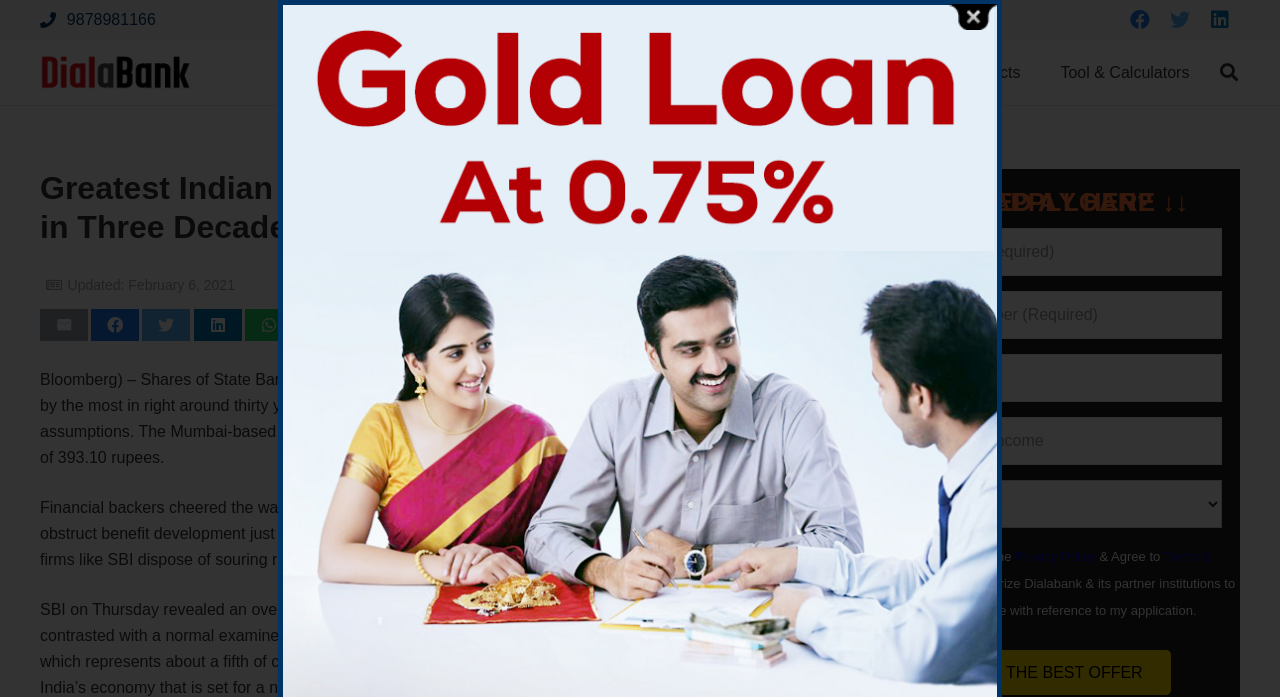Create a detailed summary of all the visual and textual information on the webpage.

This webpage is about comparing loan interest rates and applying for loans online. At the top left, there is a phone number link and a set of social media links, including Facebook, Twitter, and LinkedIn. Below these links, there is a navigation menu with options such as Personal Loan, Gold Loan, Auto Loan, Home Loan, Life Insurance, and Other Products.

On the top right, there is a search bar with a search link and a close button. Below the navigation menu, there is a heading that reads "Greatest Indian Bank Posts Steepest Weekly Surge in Three Decades" with a time stamp and a set of sharing links, including Email this, Share this, Tweet this, and more.

The main content of the webpage is an article about the State Bank of India's recent surge in stock prices, with three paragraphs of text discussing the bank's financial performance and the Indian economy.

On the right side of the webpage, there is a section titled "NEED A LOAN?" with a form to apply for a loan. The form includes fields for full name, contact number, city name, net monthly income, and a dropdown menu for selecting a loan option. There is also a checkbox to agree to the terms and conditions, with links to the privacy policy and terms and conditions. Below the form, there is a button to get the best loan offer.

At the top right corner, there is a close button, and at the bottom of the webpage, there is an image of a close button.